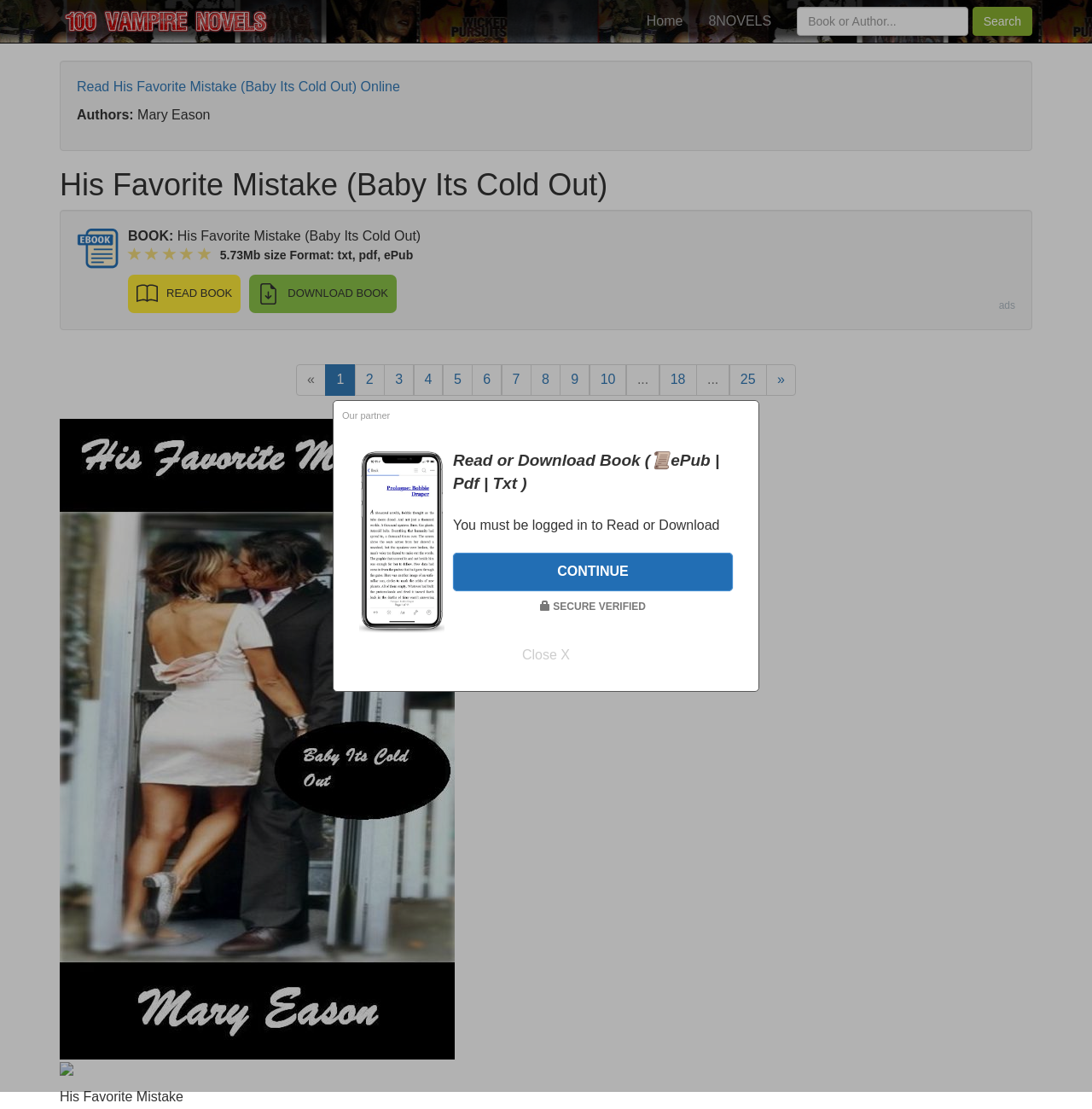Pinpoint the bounding box coordinates of the element you need to click to execute the following instruction: "Go to page 1". The bounding box should be represented by four float numbers between 0 and 1, in the format [left, top, right, bottom].

[0.298, 0.328, 0.325, 0.357]